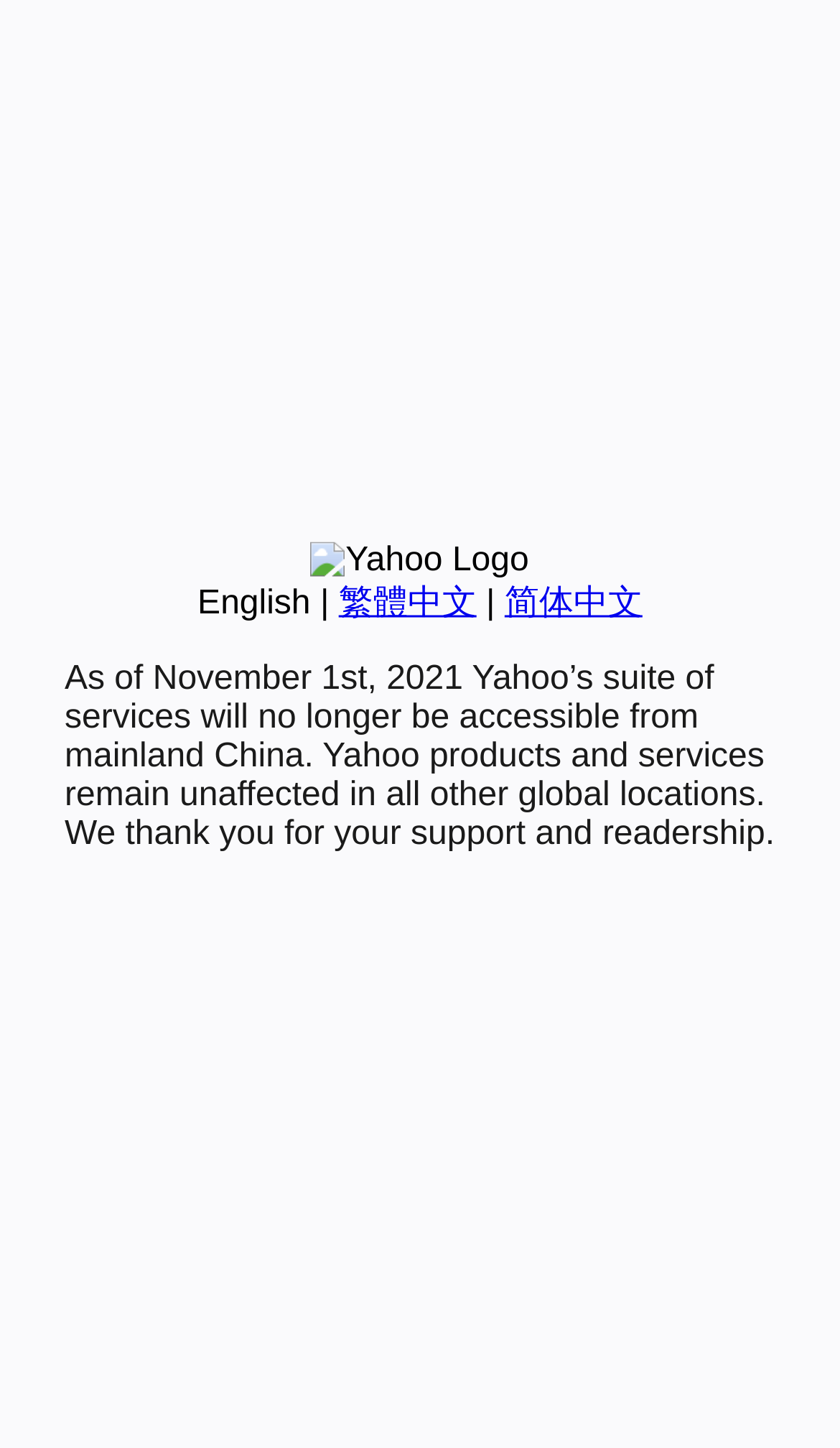Identify the bounding box for the given UI element using the description provided. Coordinates should be in the format (top-left x, top-left y, bottom-right x, bottom-right y) and must be between 0 and 1. Here is the description: 繁體中文

[0.403, 0.404, 0.567, 0.429]